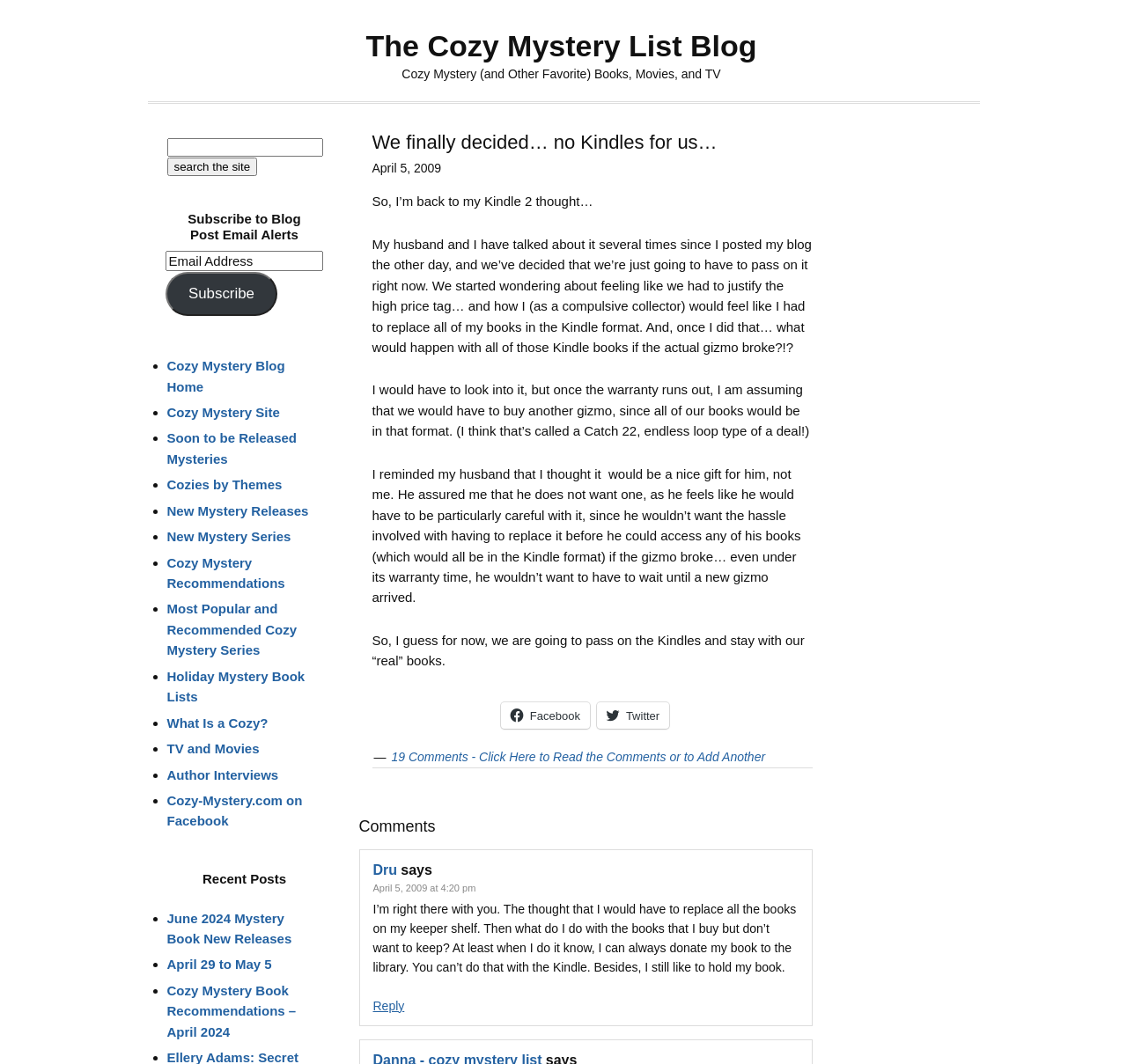Reply to the question with a single word or phrase:
What is the name of the blog?

The Cozy Mystery List Blog